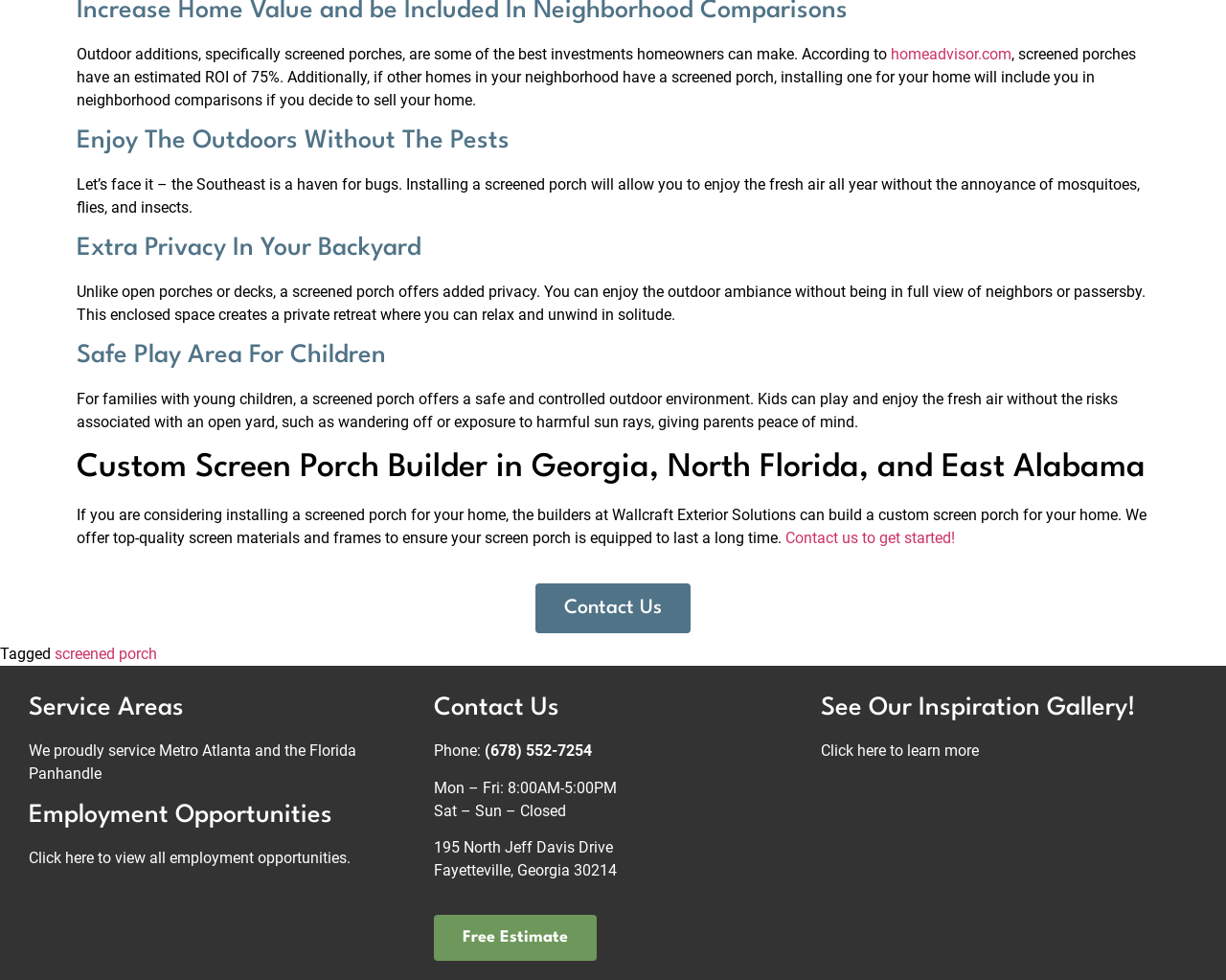What is the estimated ROI of screened porches?
Using the image, elaborate on the answer with as much detail as possible.

The webpage states that according to homeadvisor.com, screened porches have an estimated ROI of 75%.